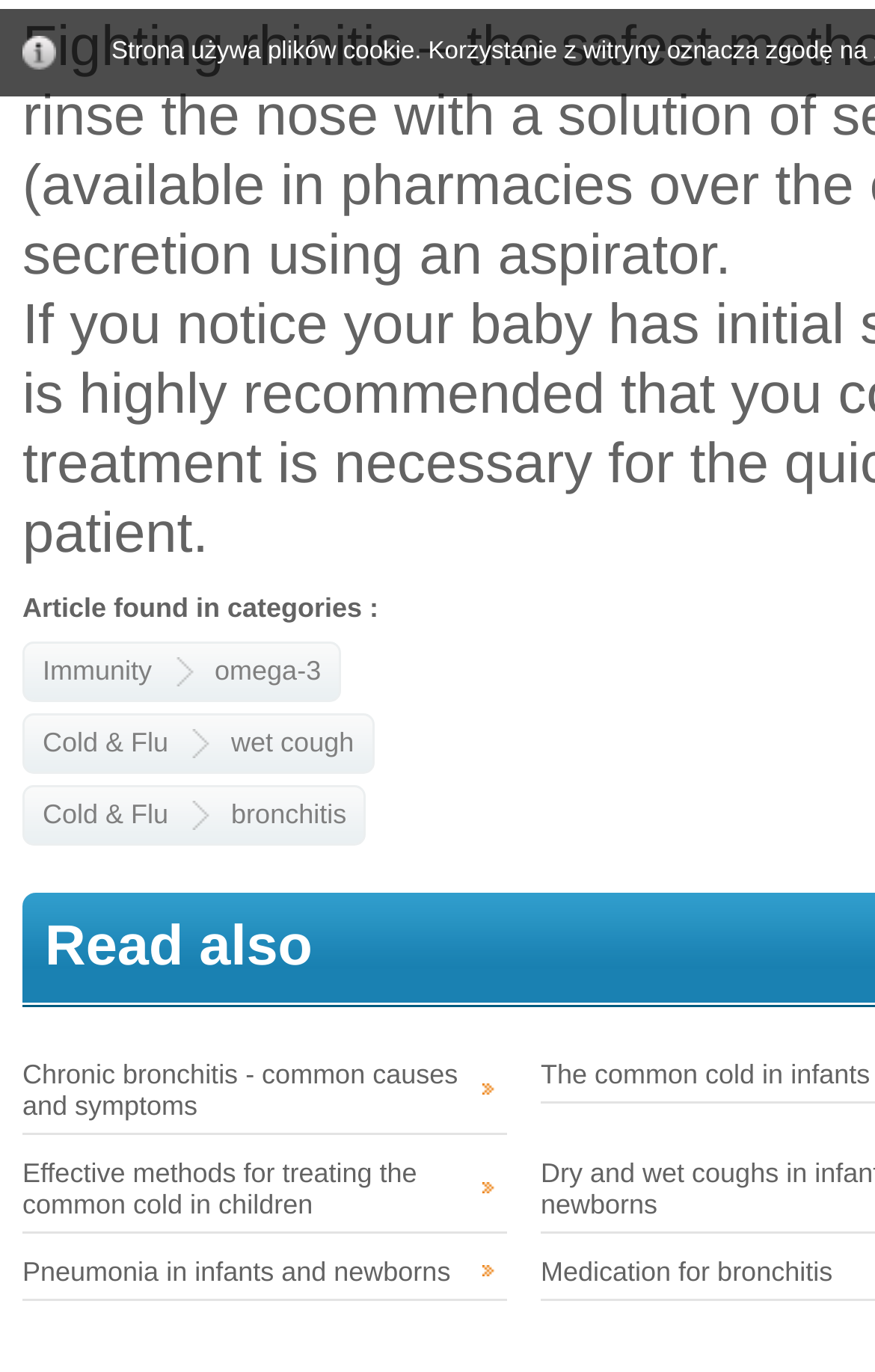Please determine the bounding box coordinates of the clickable area required to carry out the following instruction: "Read about omega-3". The coordinates must be four float numbers between 0 and 1, represented as [left, top, right, bottom].

[0.245, 0.469, 0.367, 0.51]